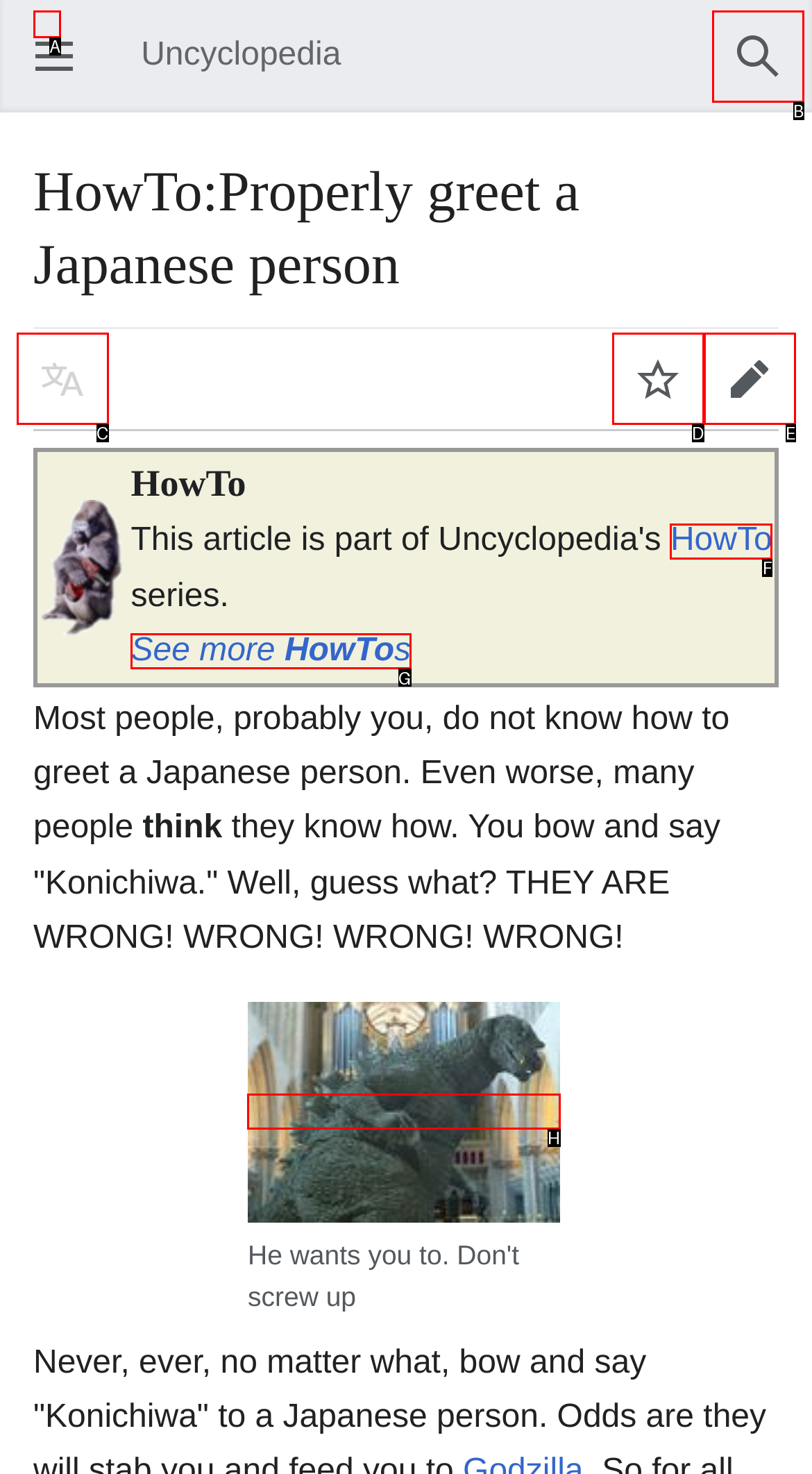Identify the HTML element I need to click to complete this task: Select a category from the dropdown Provide the option's letter from the available choices.

None